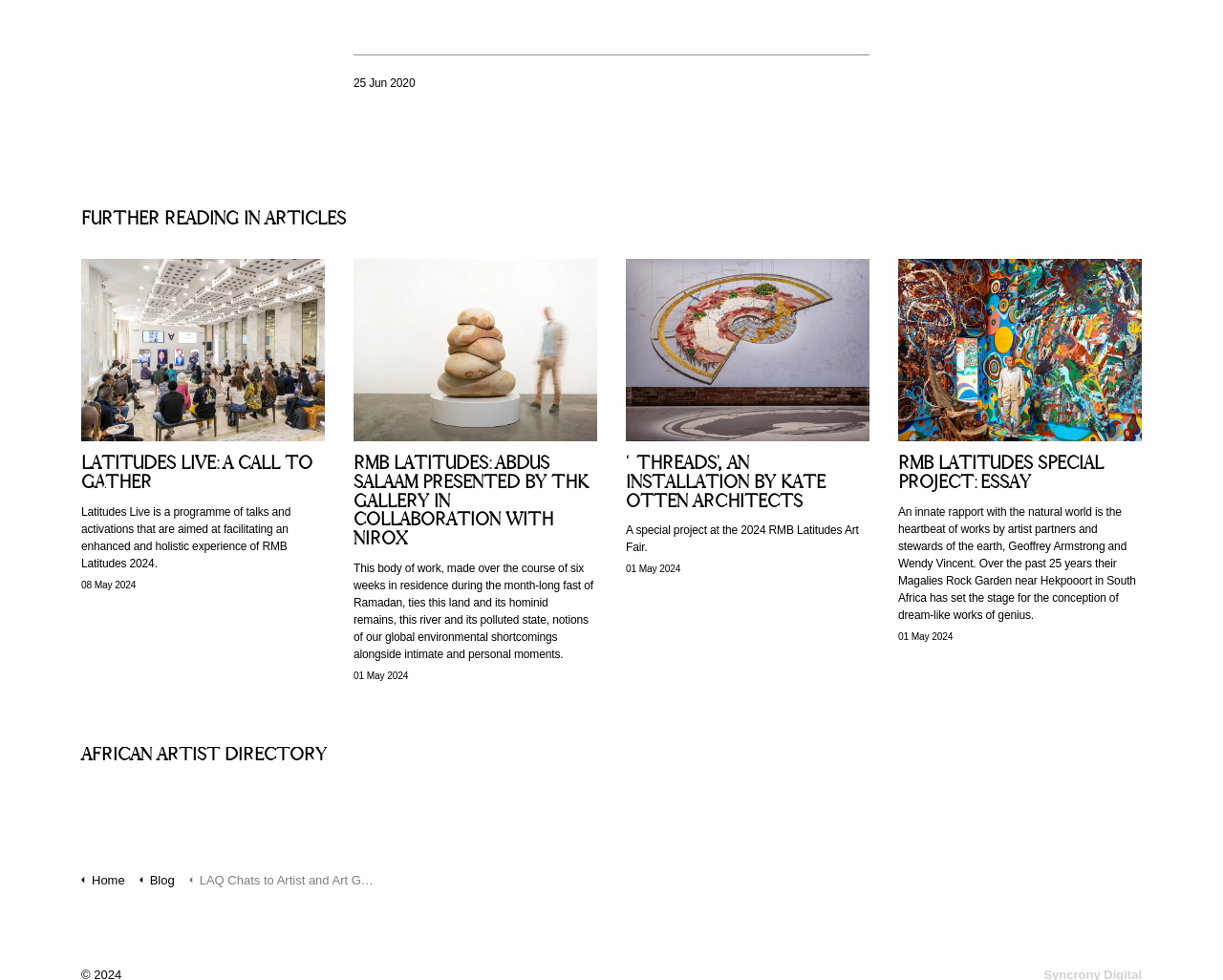Could you please study the image and provide a detailed answer to the question:
What is the name of the artist mentioned in the second article?

I found the answer by reading the text associated with the 'RMB LATITUDES: ABDUS SALAAM' link, which mentions the artist's name as 'Abdus Salaam'.